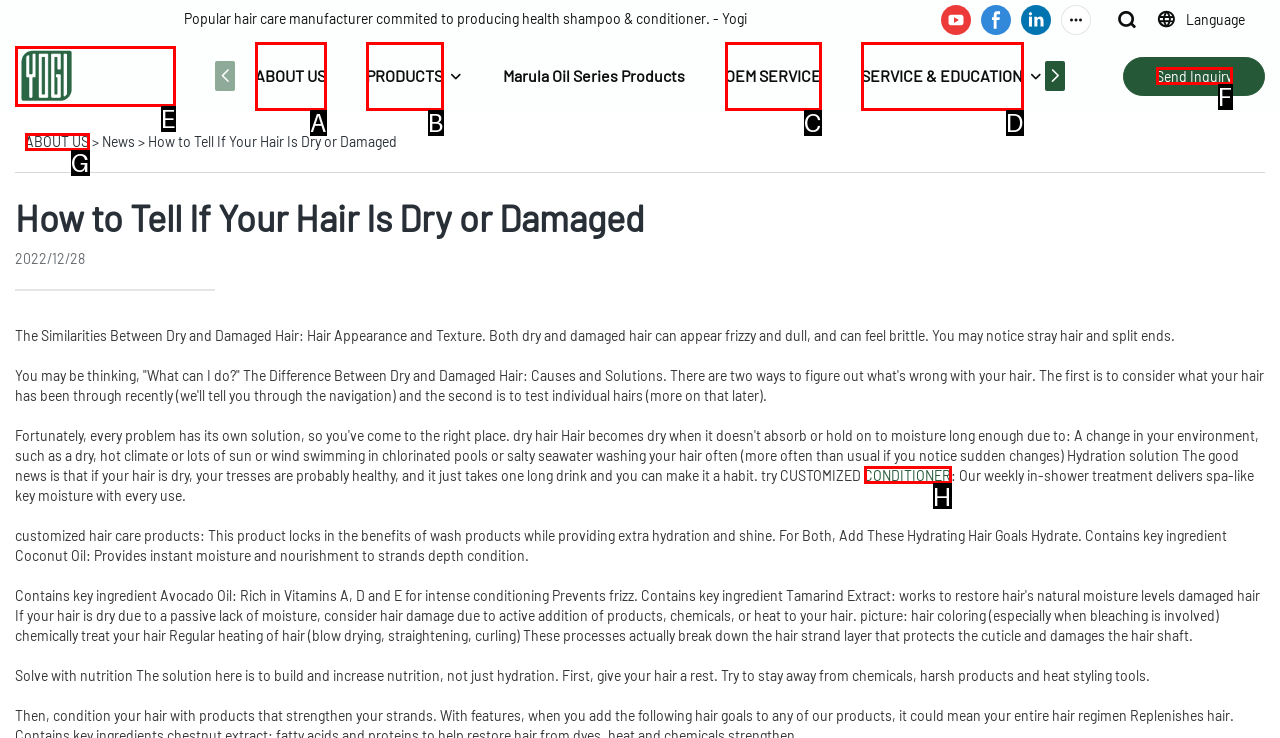Choose the option that best matches the element: CONDITIONER
Respond with the letter of the correct option.

H